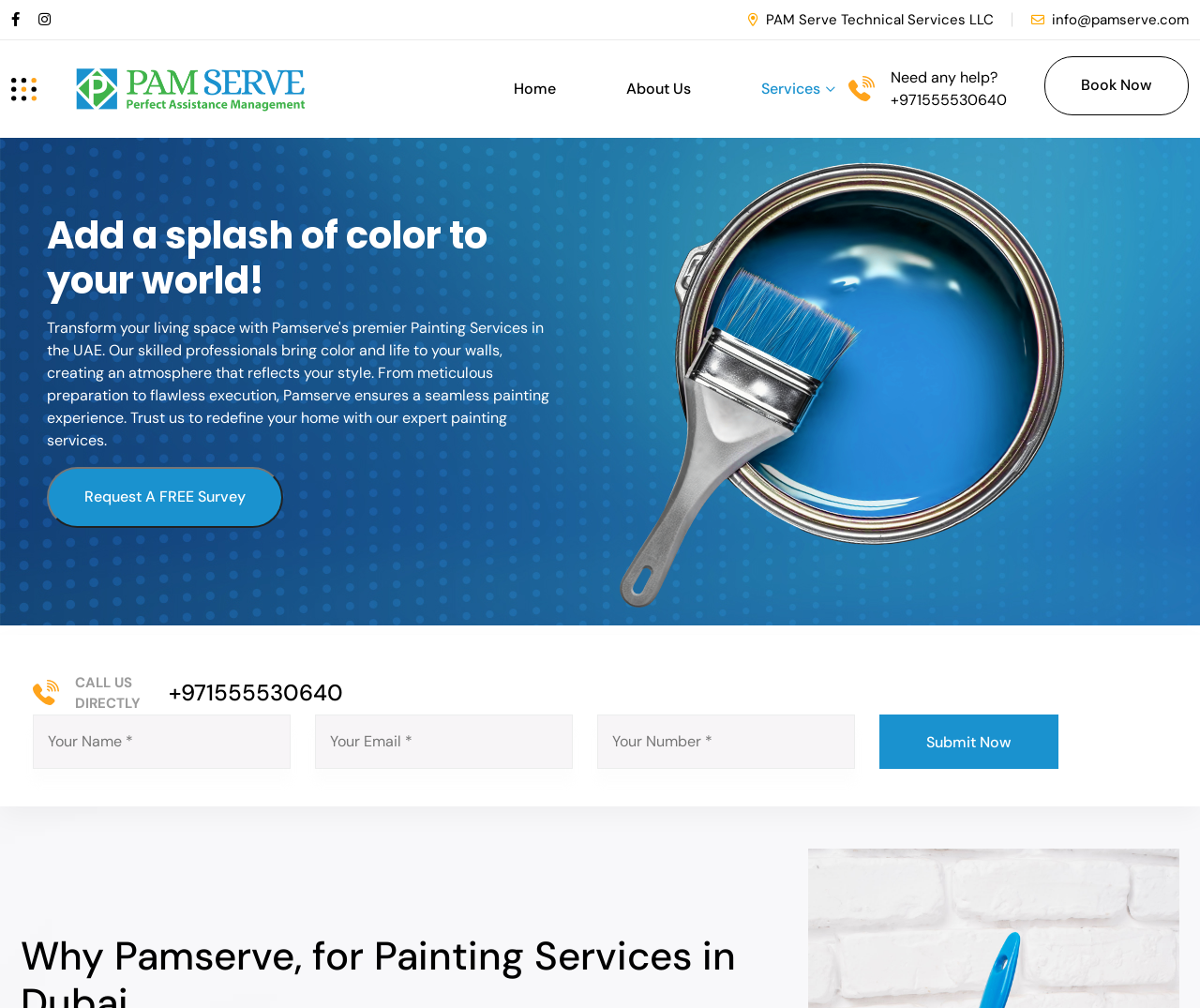Identify the bounding box of the UI element described as follows: "Home". Provide the coordinates as four float numbers in the range of 0 to 1 [left, top, right, bottom].

[0.428, 0.068, 0.463, 0.109]